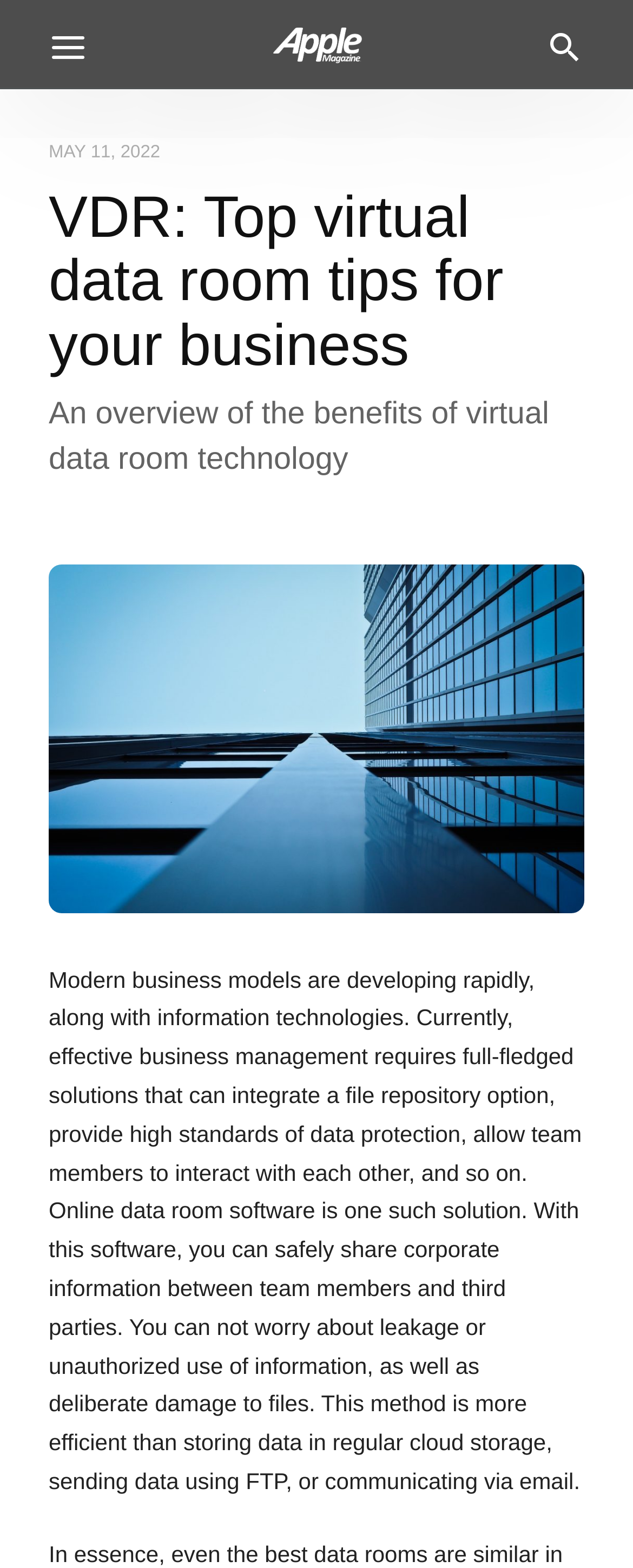What is the benefit of using online data room software?
Look at the image and respond with a one-word or short phrase answer.

Secure sharing of corporate information